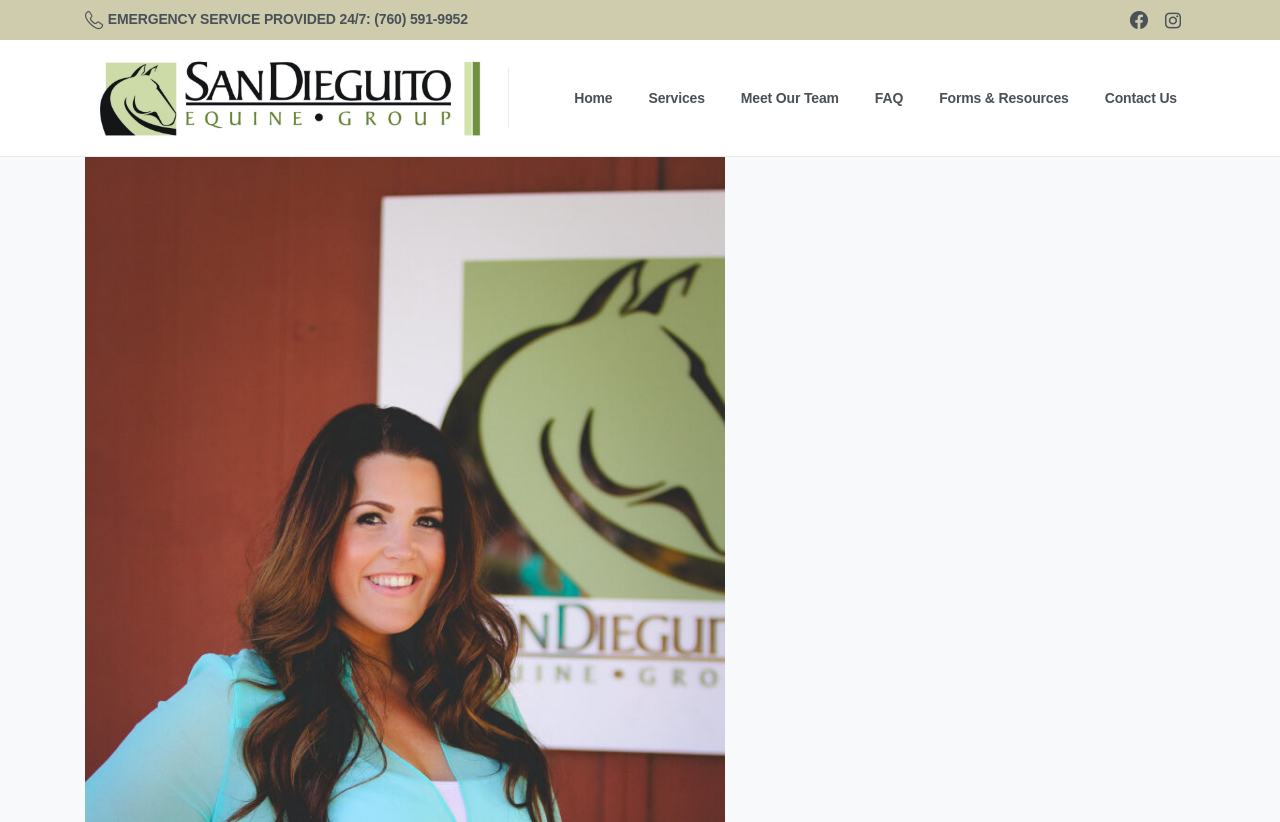Please find the bounding box coordinates for the clickable element needed to perform this instruction: "Explore patent search".

None